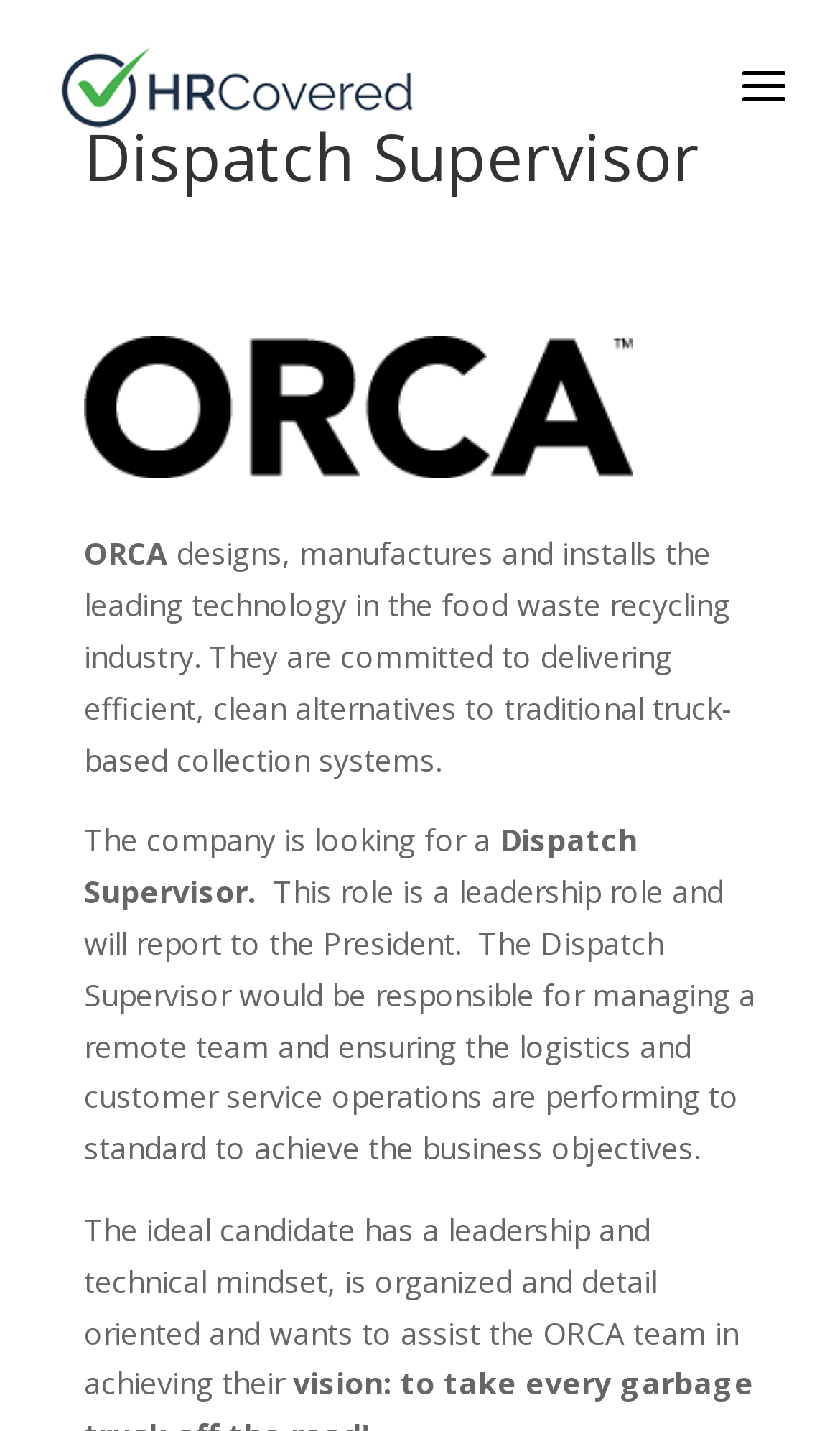Find the bounding box coordinates for the HTML element described as: "alt="HR Covered"". The coordinates should consist of four float values between 0 and 1, i.e., [left, top, right, bottom].

[0.058, 0.045, 0.506, 0.071]